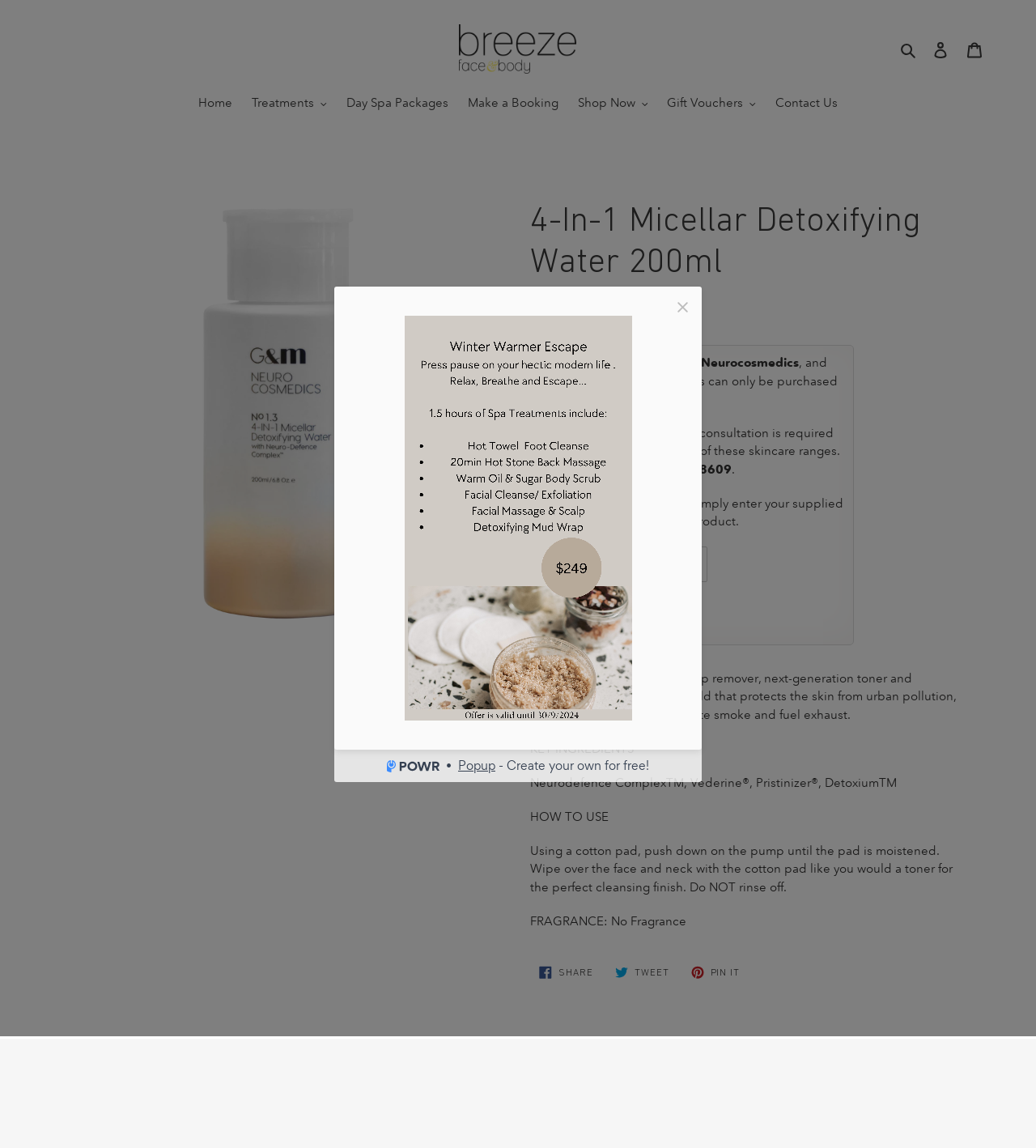Using details from the image, please answer the following question comprehensively:
What is the regular price of the product?

The regular price of the product is obtained from the StaticText element on the webpage, which is '$46.00'.